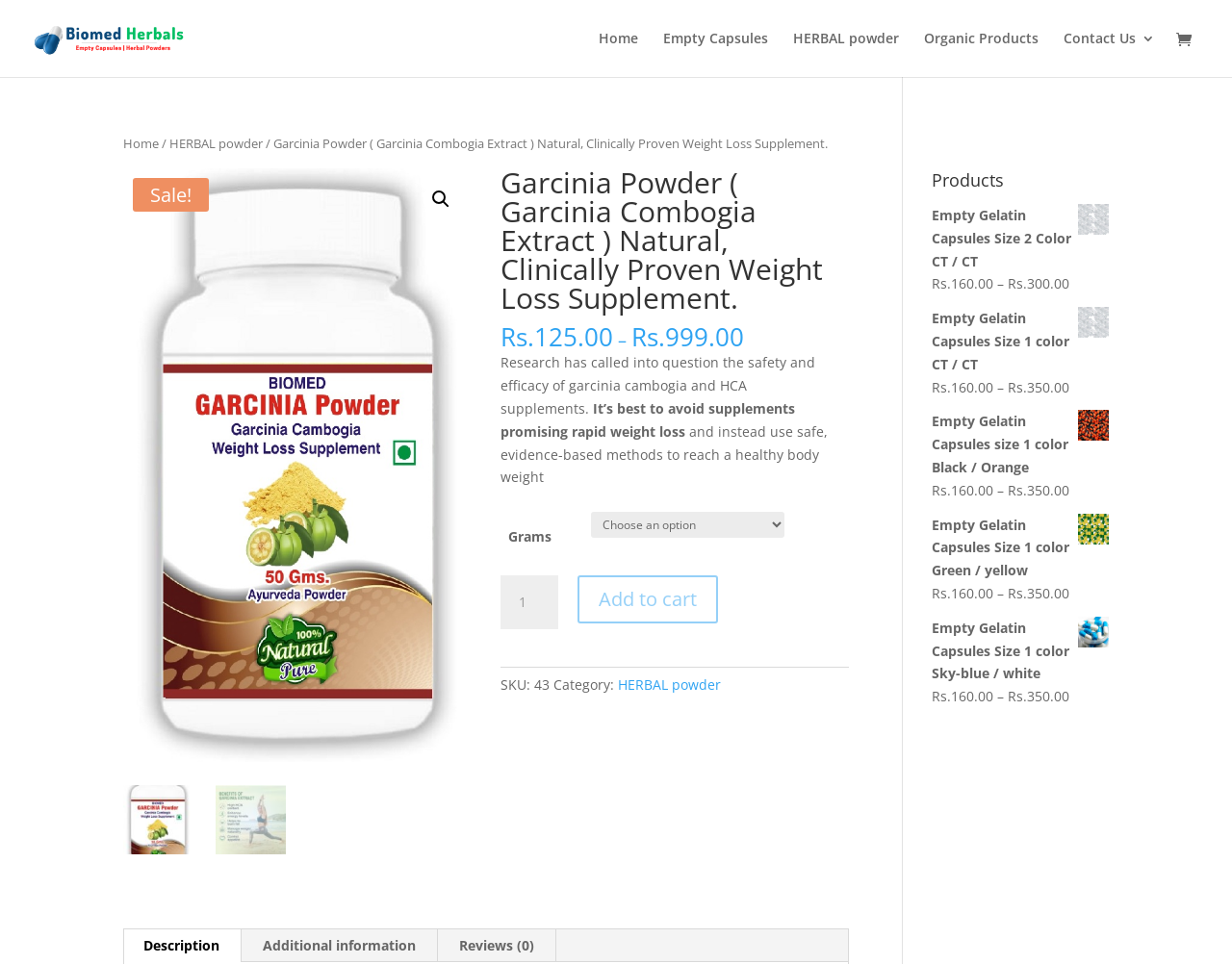Determine the bounding box coordinates for the area that needs to be clicked to fulfill this task: "Check the price of 'Empty Gelatin Capsules Size 2 Color CT / CT'". The coordinates must be given as four float numbers between 0 and 1, i.e., [left, top, right, bottom].

[0.756, 0.285, 0.806, 0.304]